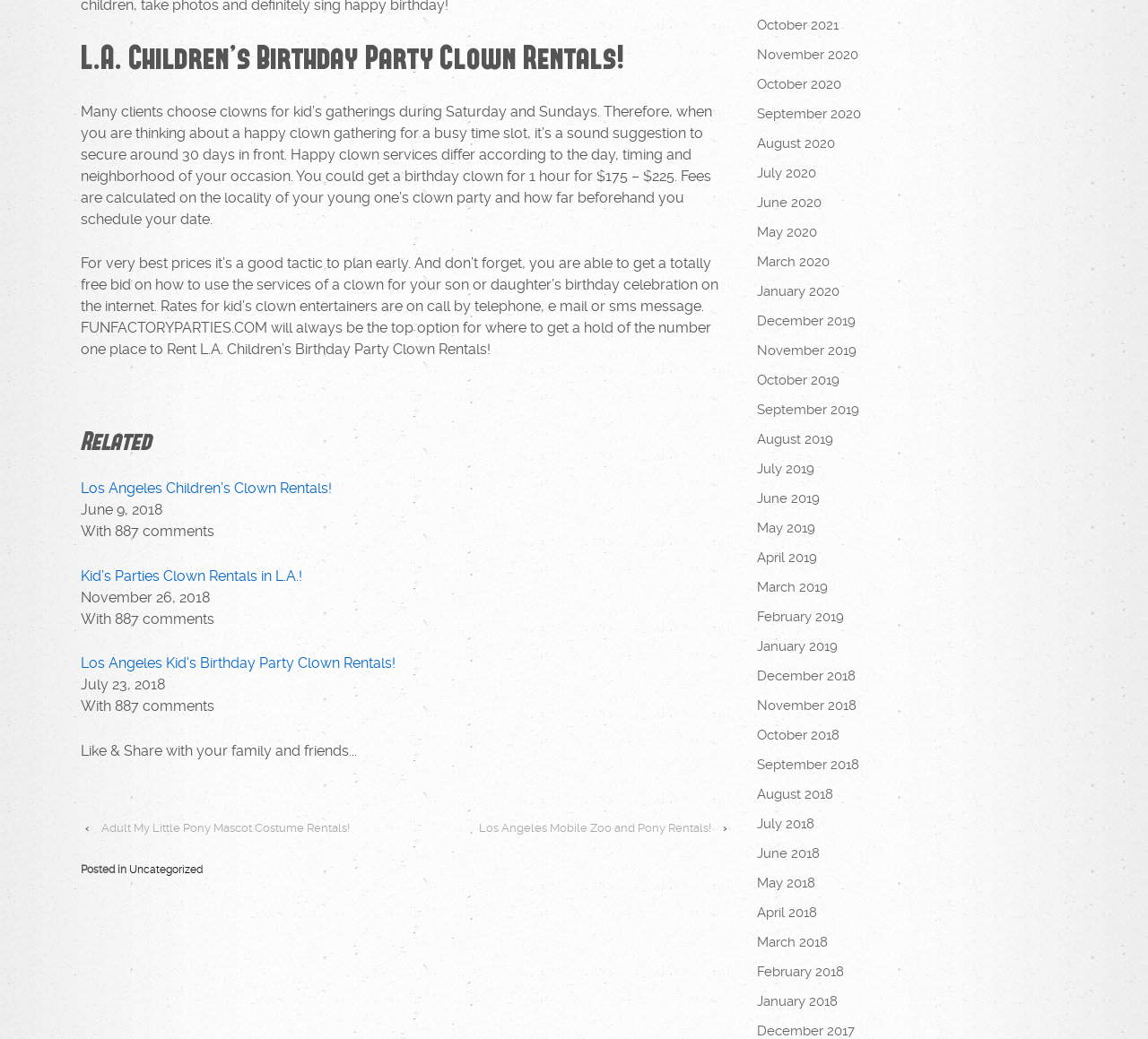Could you highlight the region that needs to be clicked to execute the instruction: "Click on 'Los Angeles Children’s Clown Rentals!' link"?

[0.07, 0.462, 0.289, 0.478]